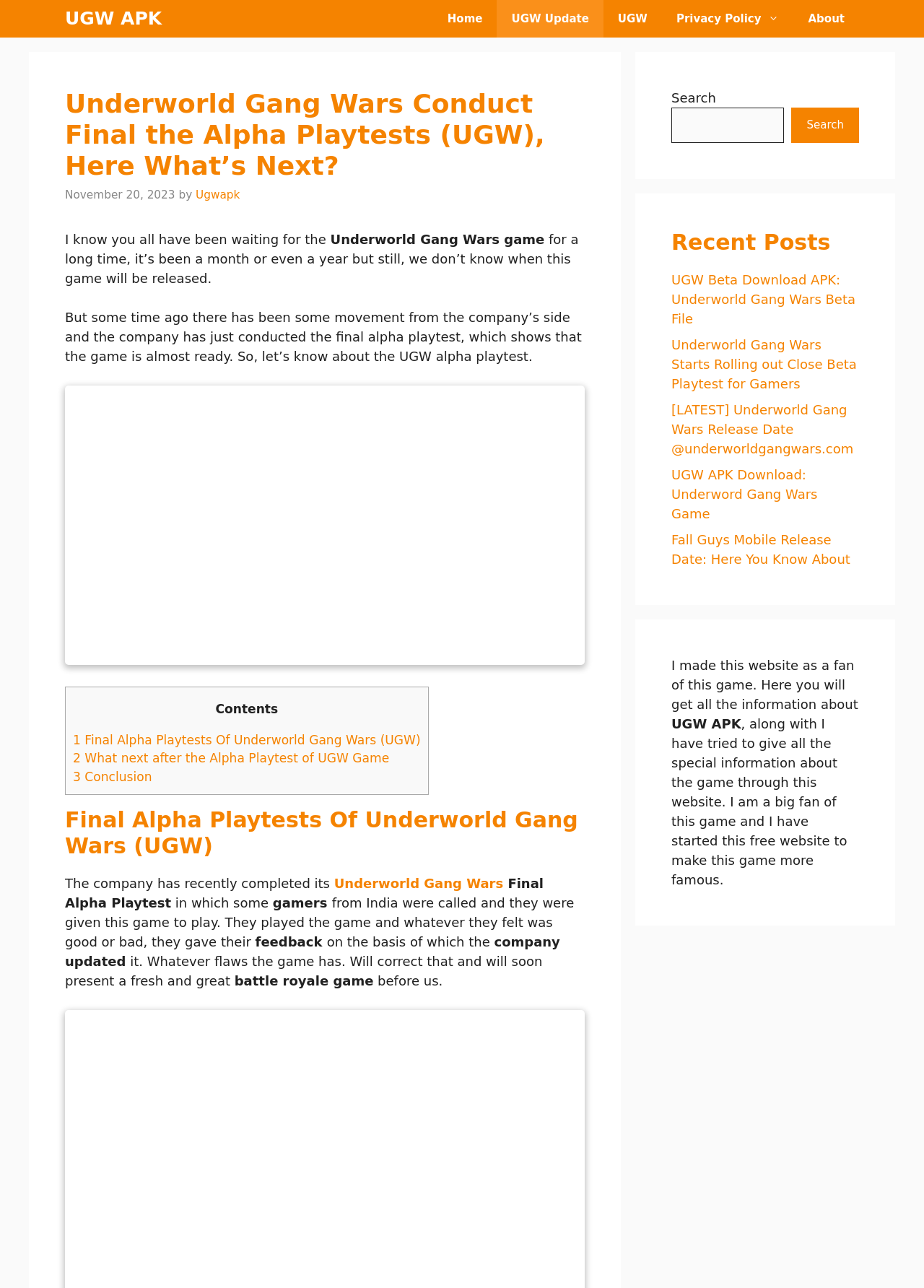Can you specify the bounding box coordinates for the region that should be clicked to fulfill this instruction: "Read the 'Recent Posts'".

[0.727, 0.178, 0.93, 0.198]